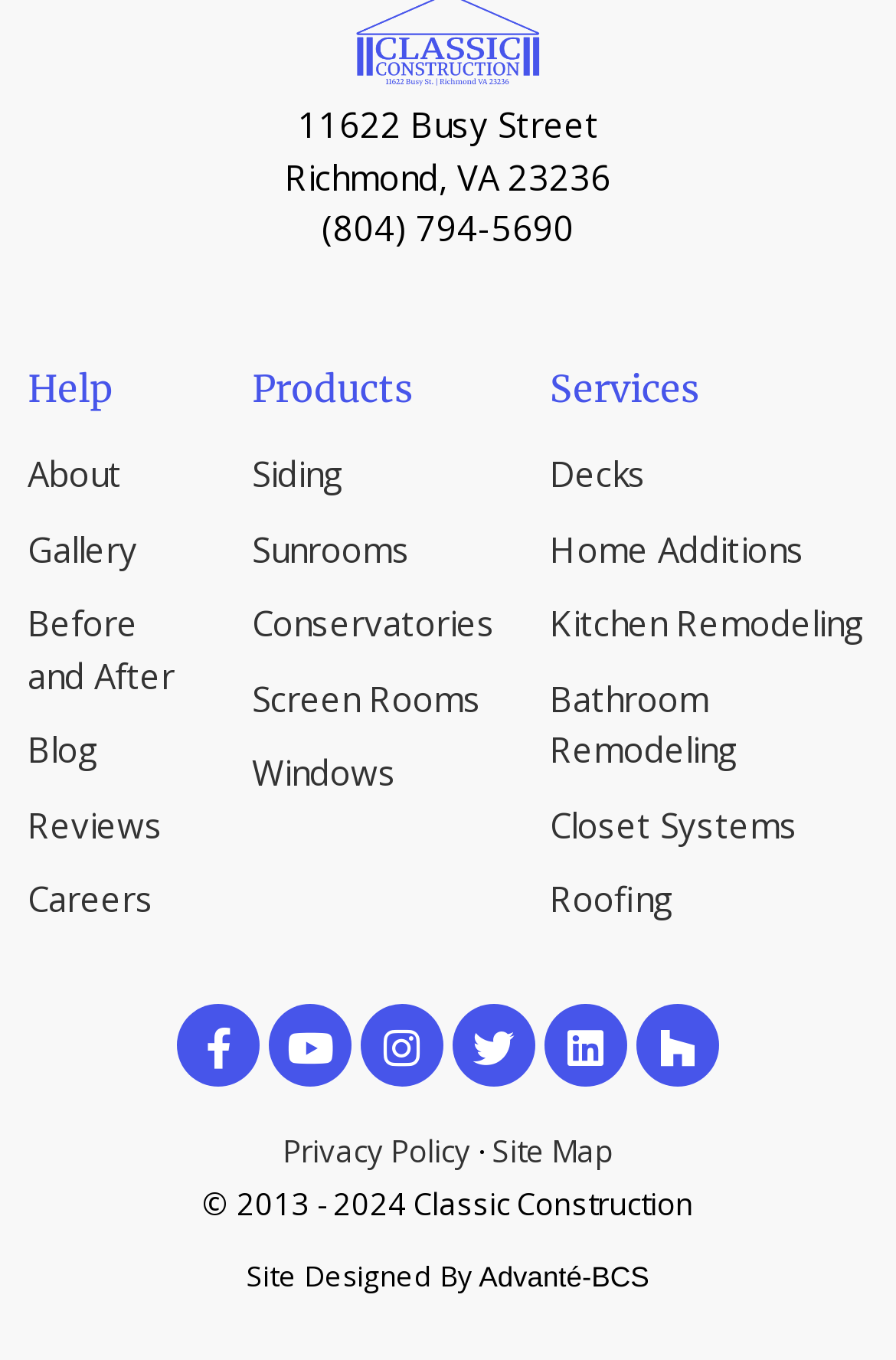Who designed the company's website? Based on the screenshot, please respond with a single word or phrase.

Advanté-BCS